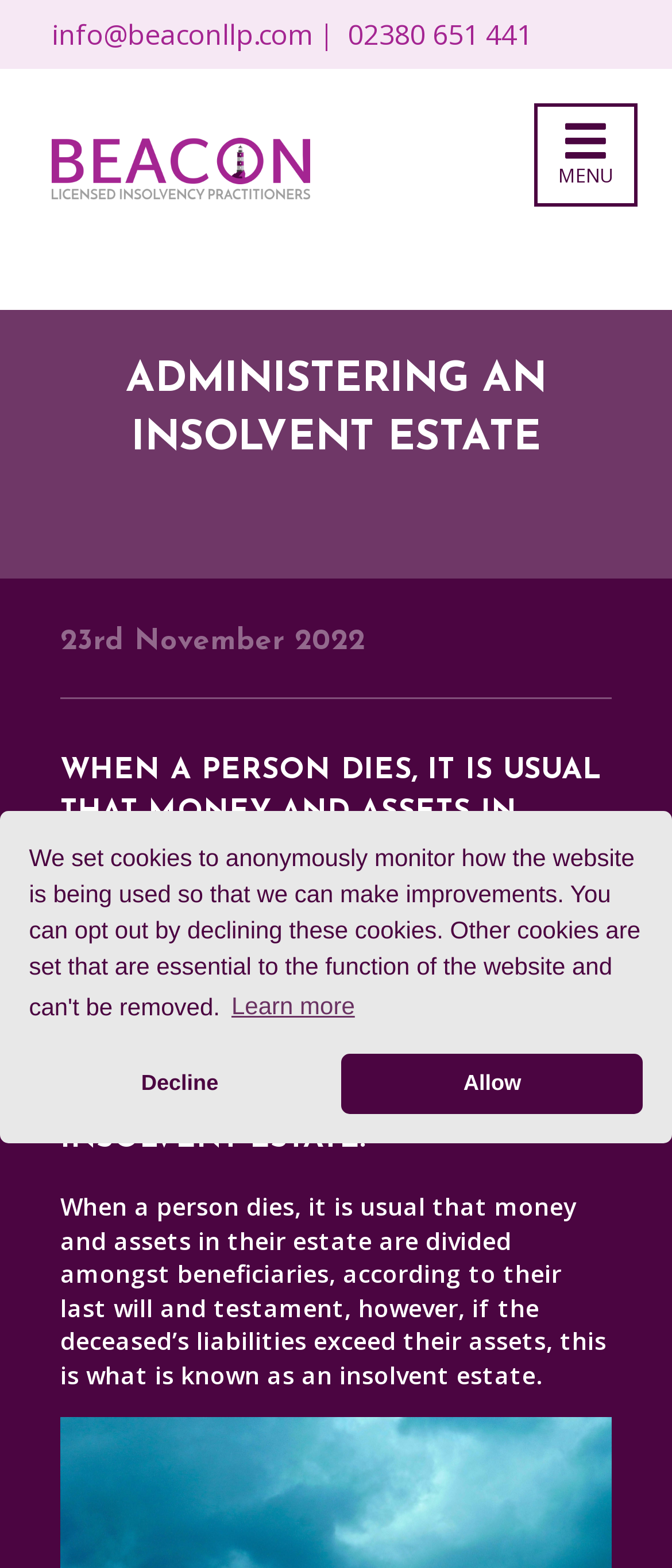What is the company name on the top left?
Using the screenshot, give a one-word or short phrase answer.

Beacon LLP